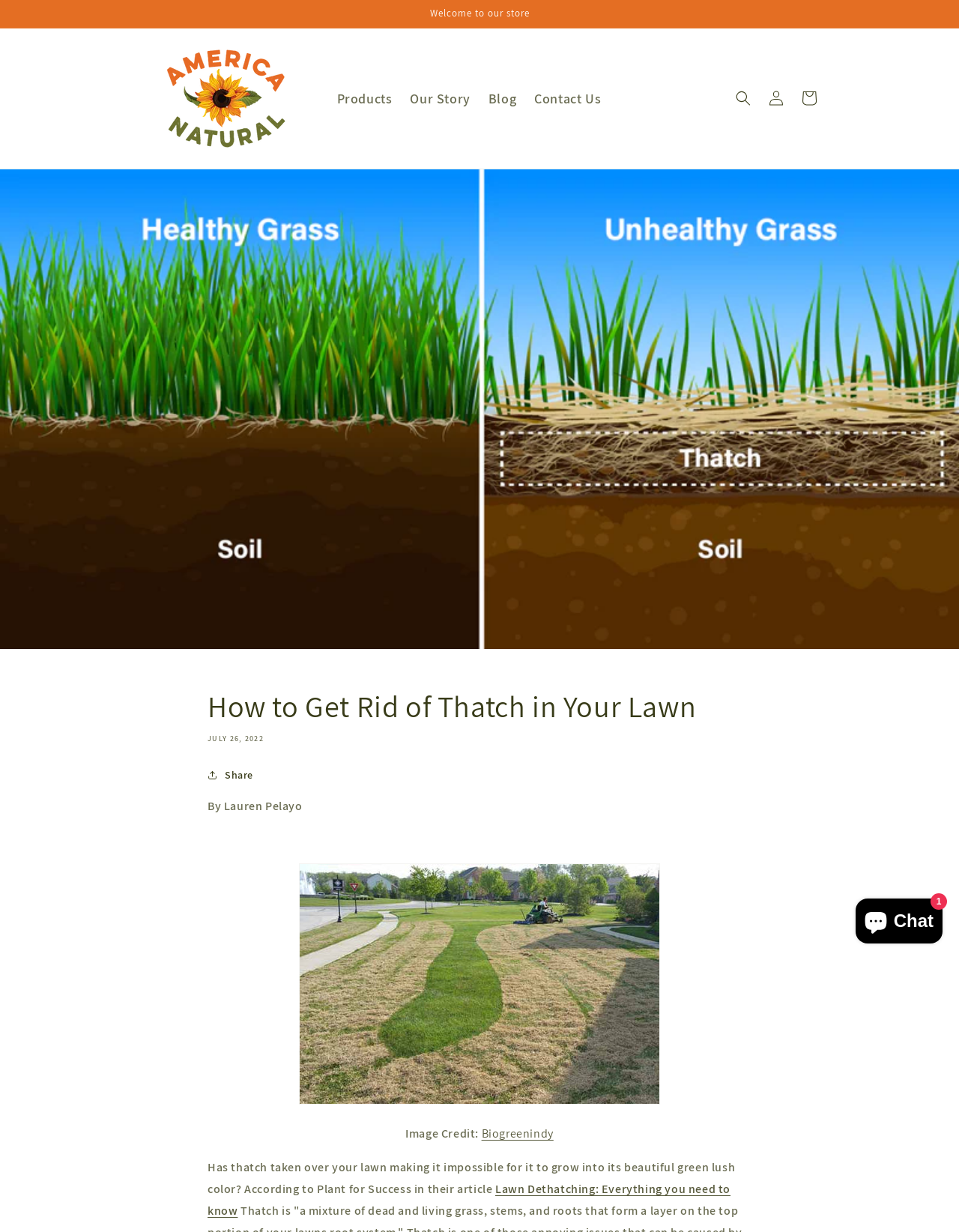Find the bounding box coordinates for the element that must be clicked to complete the instruction: "Open the 'Contact Us' page". The coordinates should be four float numbers between 0 and 1, indicated as [left, top, right, bottom].

[0.548, 0.066, 0.636, 0.094]